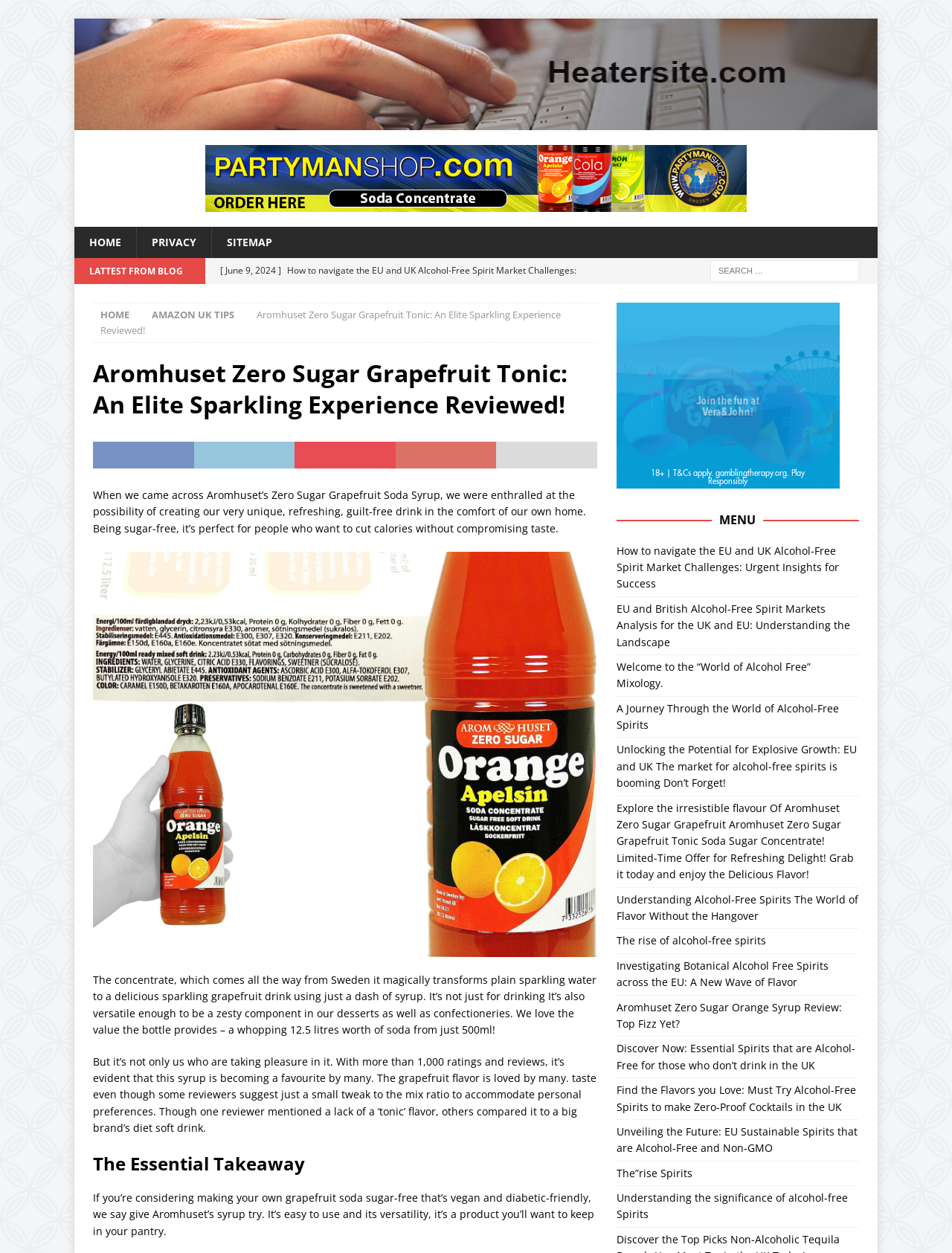Give a concise answer using only one word or phrase for this question:
What is the purpose of the search box?

Search for blog posts